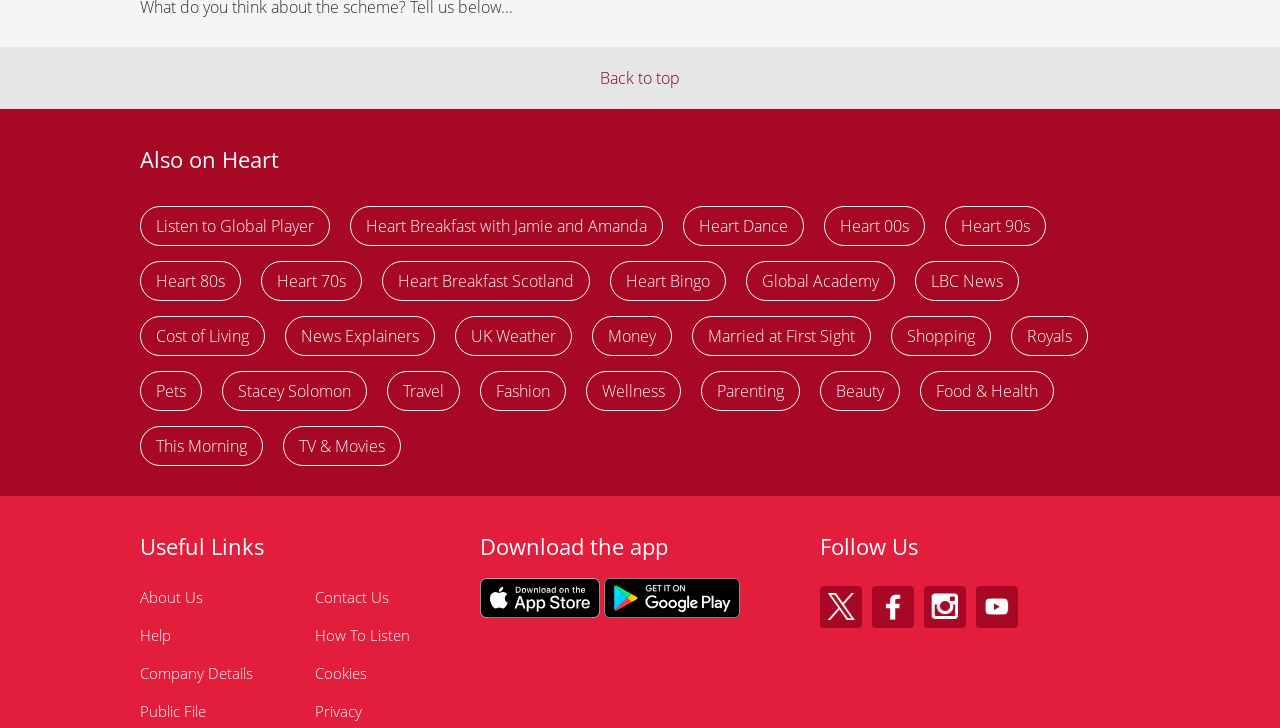Find the bounding box of the UI element described as follows: "Listen to Global Player".

[0.109, 0.283, 0.258, 0.338]